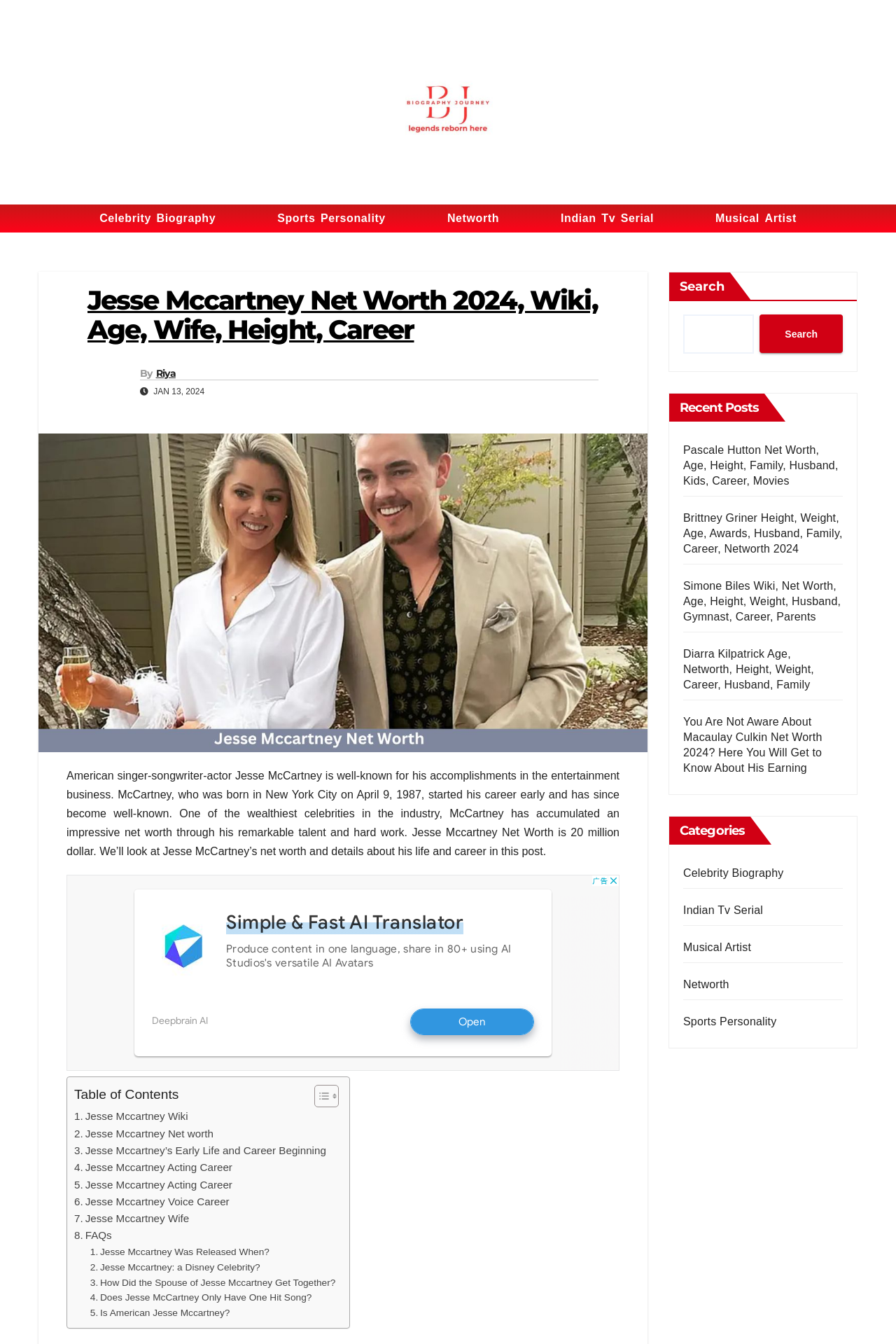Provide an in-depth caption for the elements present on the webpage.

This webpage is about Jesse McCartney, an American singer-songwriter-actor. At the top, there is a heading with the title "Jesse Mccartney Net Worth 2024, Wiki, Age, Wife, Height, Career" and a permalink to the same title. Below the heading, there are several links to different categories, including "Celebrity Biography", "Sports Personality", "Networth", "Indian Tv Serial", and "Musical Artist".

On the left side, there is an image of Jesse McCartney, and next to it, there is a brief description of him, mentioning his accomplishments in the entertainment business and his net worth of 20 million dollars. Below the image, there is a table of contents with links to different sections of the webpage, including "Jesse Mccartney Wiki", "Jesse Mccartney Net worth", "Jesse Mccartney’s Early Life and Career Beginning", and others.

On the right side, there is a search bar with a button to search for specific content. Below the search bar, there is a heading "Recent Posts" with links to several articles about different celebrities, including Pascale Hutton, Brittney Griner, Simone Biles, and others. Further down, there is a heading "Categories" with links to different categories, including "Celebrity Biography", "Indian Tv Serial", "Musical Artist", and others.

At the very bottom of the webpage, there is an advertisement iframe. Throughout the webpage, there are several links and headings that provide a clear structure and organization to the content.